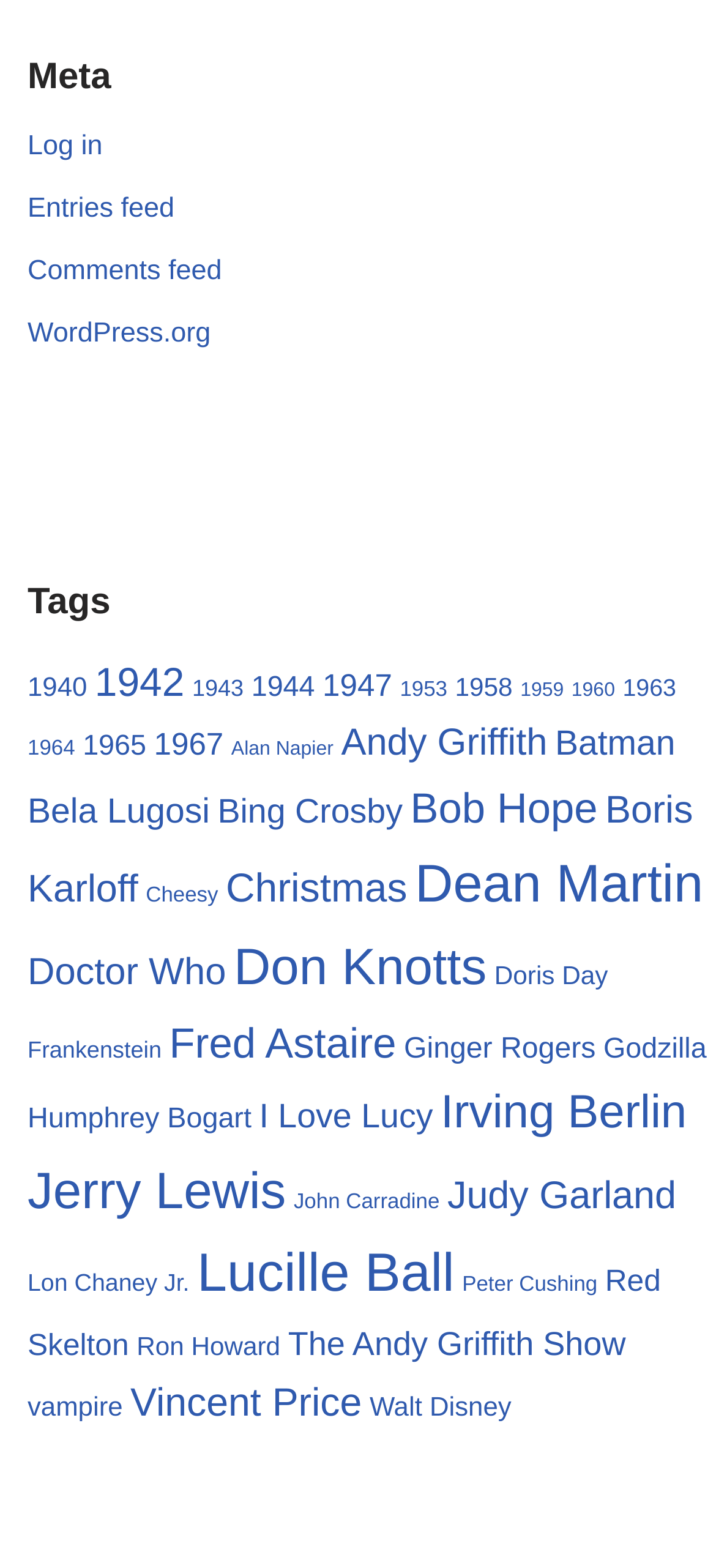From the element description: "I Love Lucy", extract the bounding box coordinates of the UI element. The coordinates should be expressed as four float numbers between 0 and 1, in the order [left, top, right, bottom].

[0.362, 0.699, 0.605, 0.724]